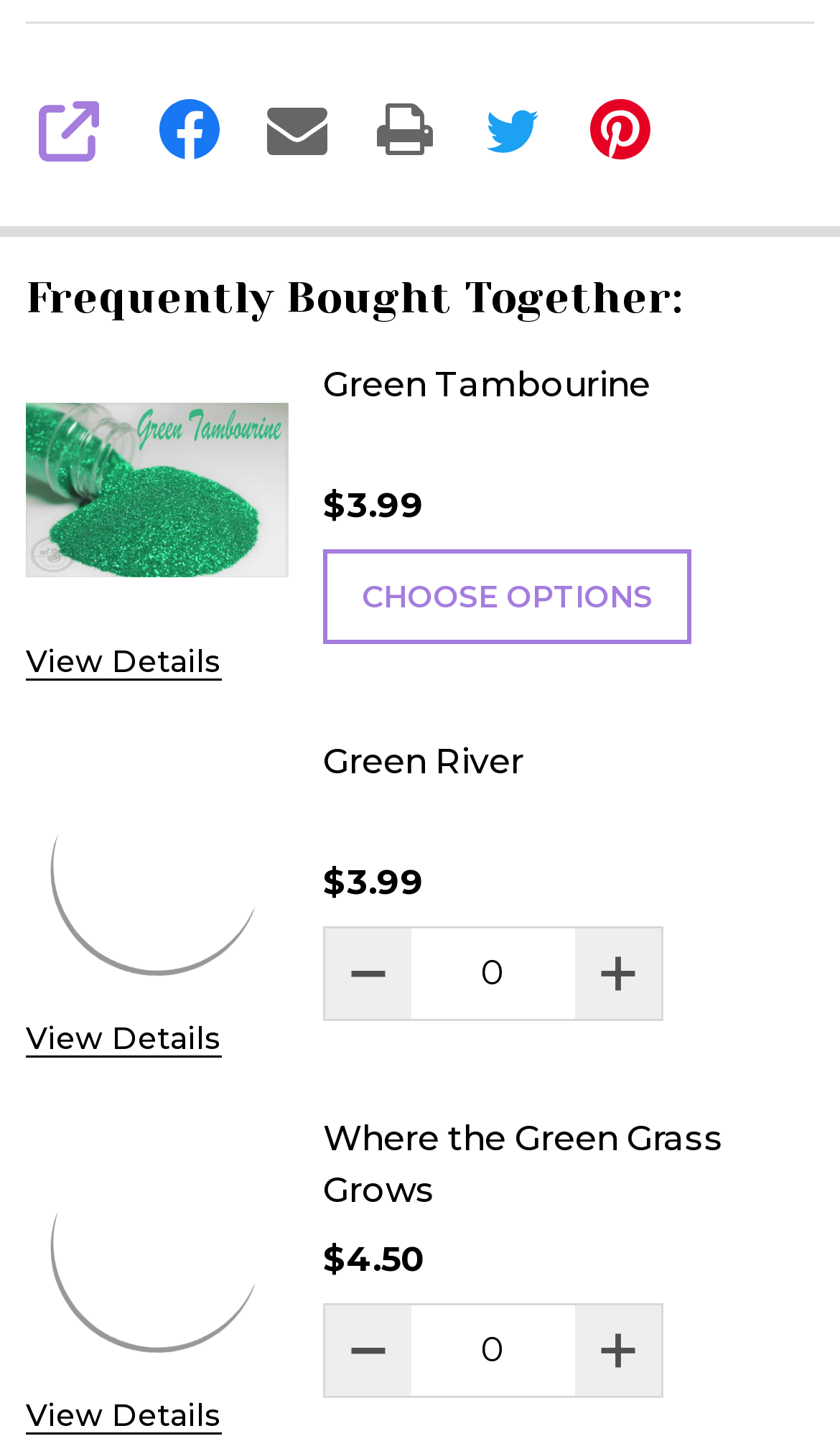Find the bounding box coordinates of the element I should click to carry out the following instruction: "View details of Green River".

[0.031, 0.707, 0.264, 0.739]